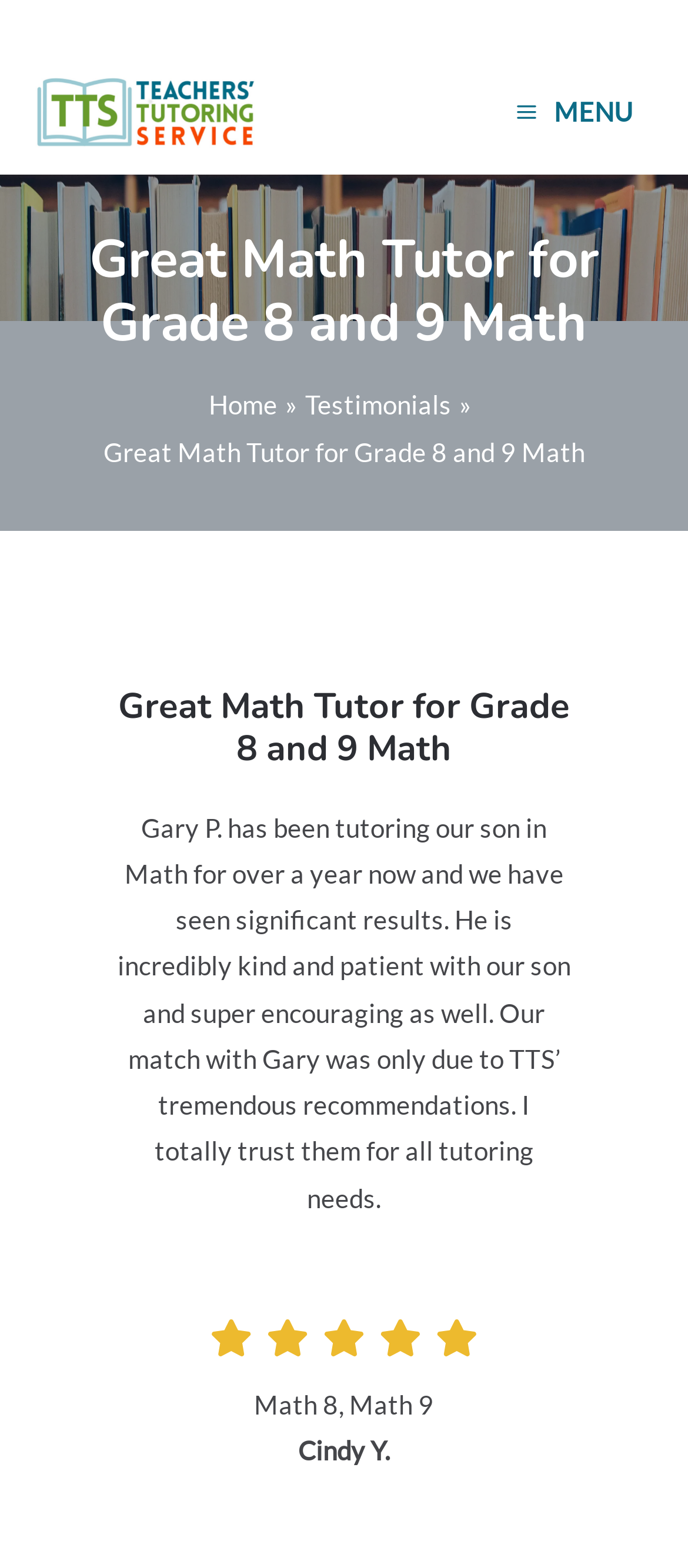Respond to the question below with a single word or phrase:
What grades does the math tutor specialize in?

Grade 8 and 9